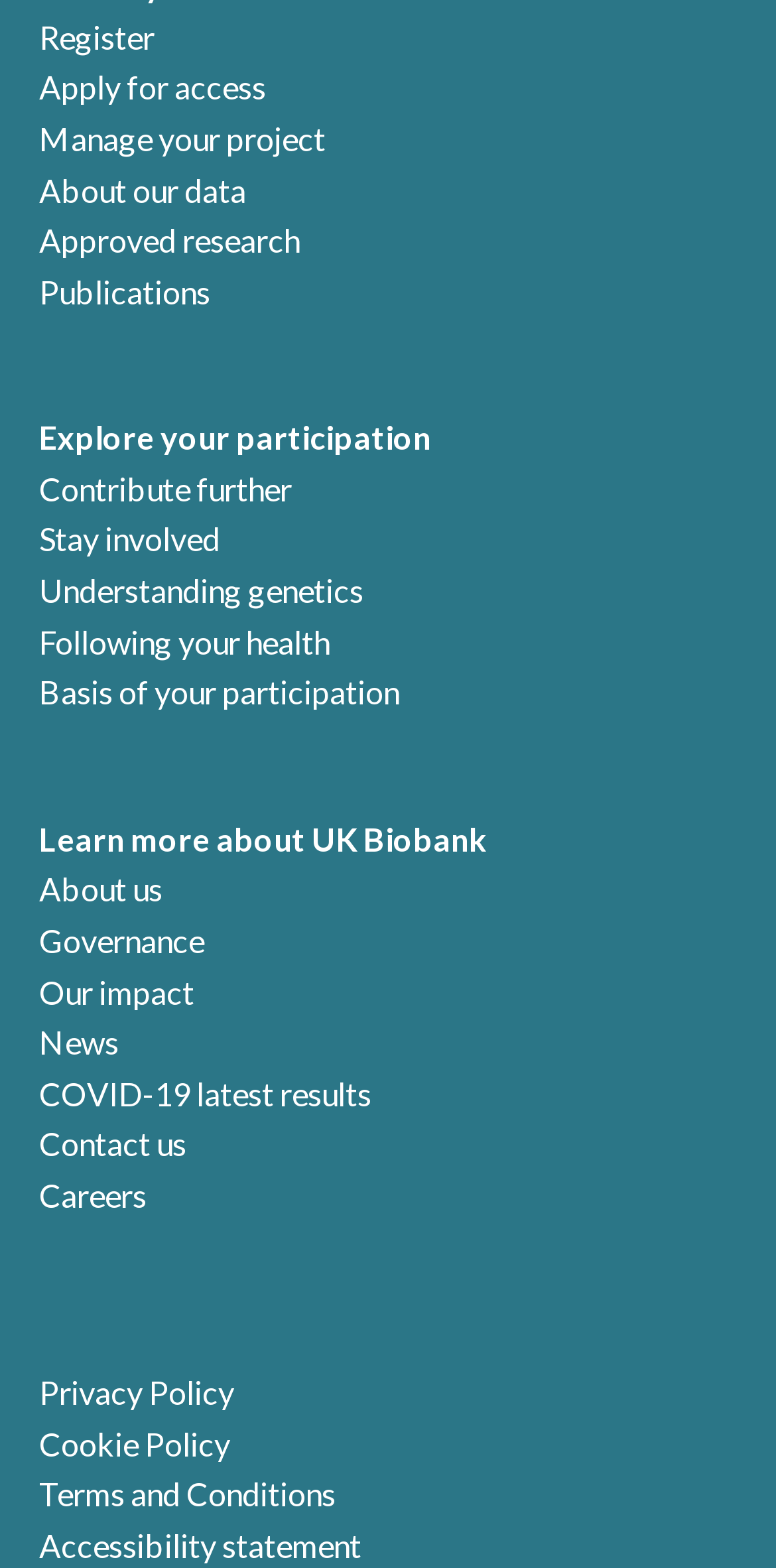Please locate the bounding box coordinates of the element that should be clicked to achieve the given instruction: "Contact us".

[0.05, 0.717, 0.24, 0.741]